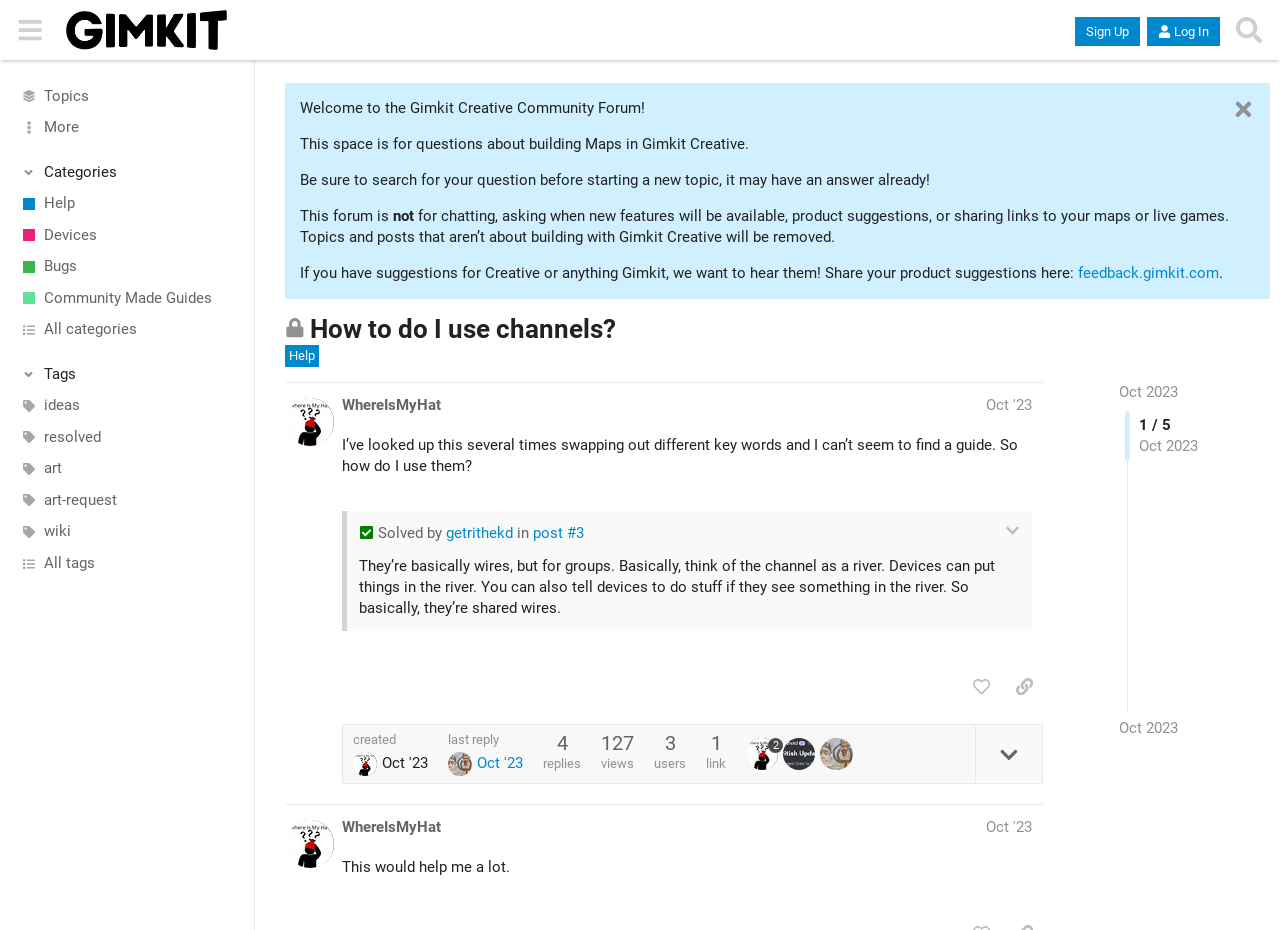Who solved the topic?
Based on the visual, give a brief answer using one word or a short phrase.

getrithekd